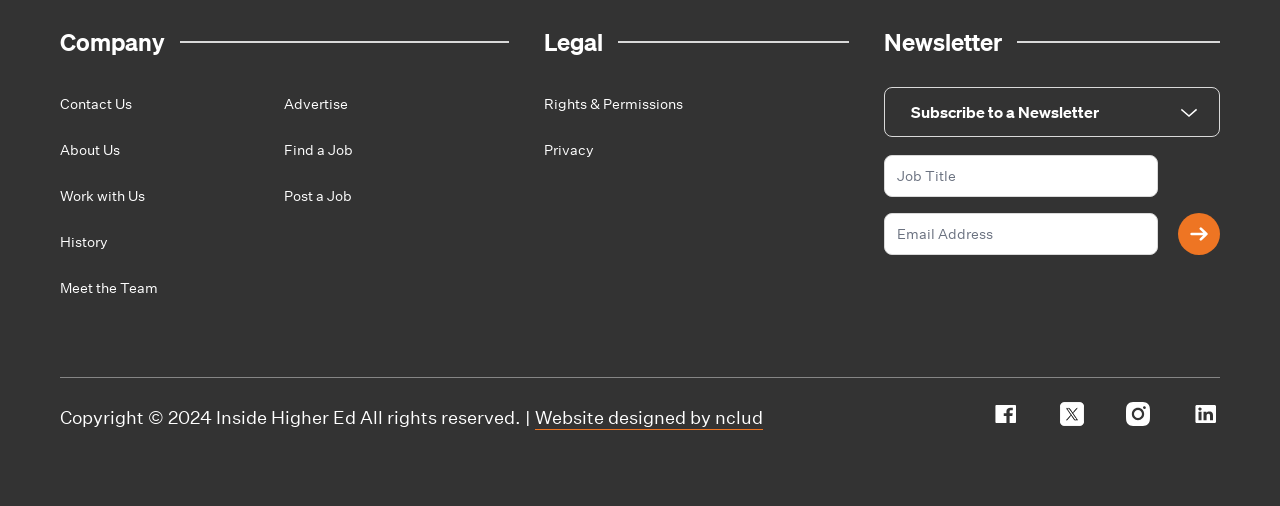Identify the bounding box coordinates of the area that should be clicked in order to complete the given instruction: "Click on About Us". The bounding box coordinates should be four float numbers between 0 and 1, i.e., [left, top, right, bottom].

[0.047, 0.279, 0.094, 0.314]